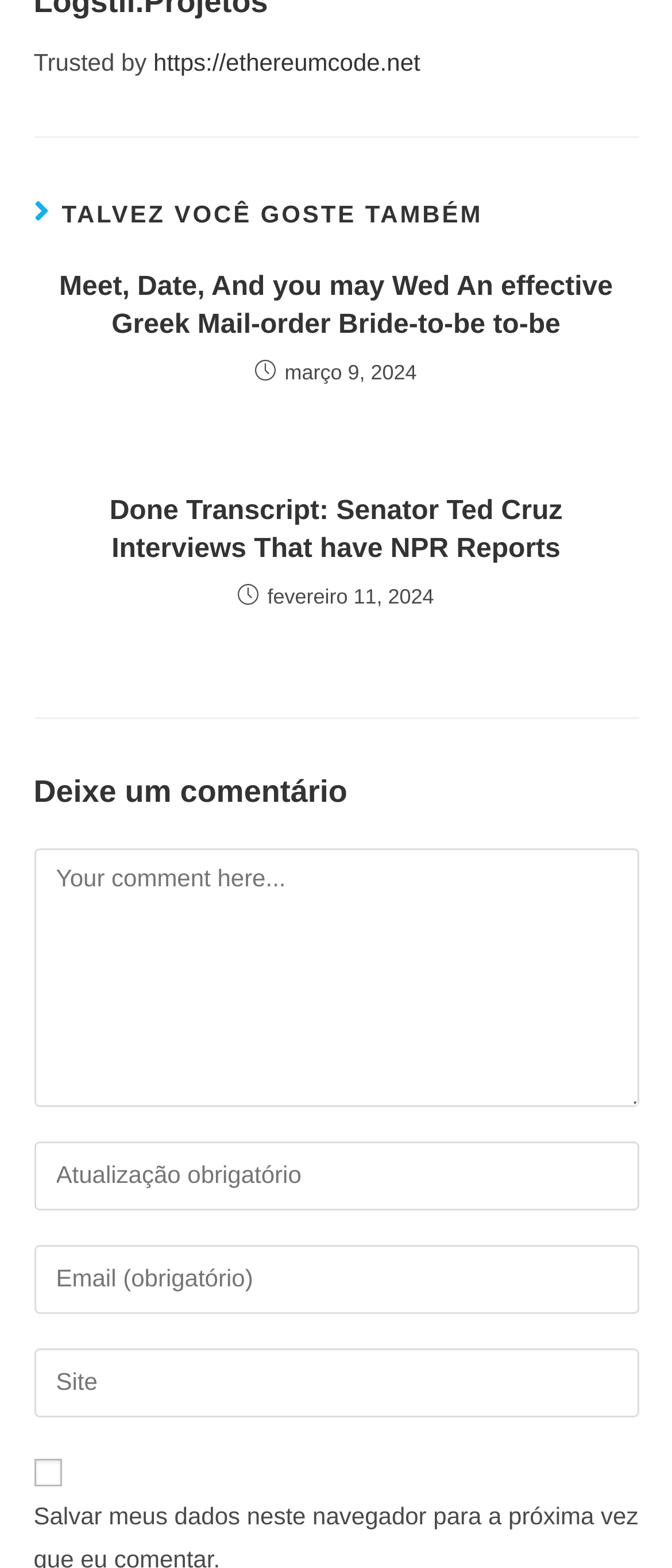Could you find the bounding box coordinates of the clickable area to complete this instruction: "Leave a comment"?

[0.05, 0.541, 0.95, 0.706]